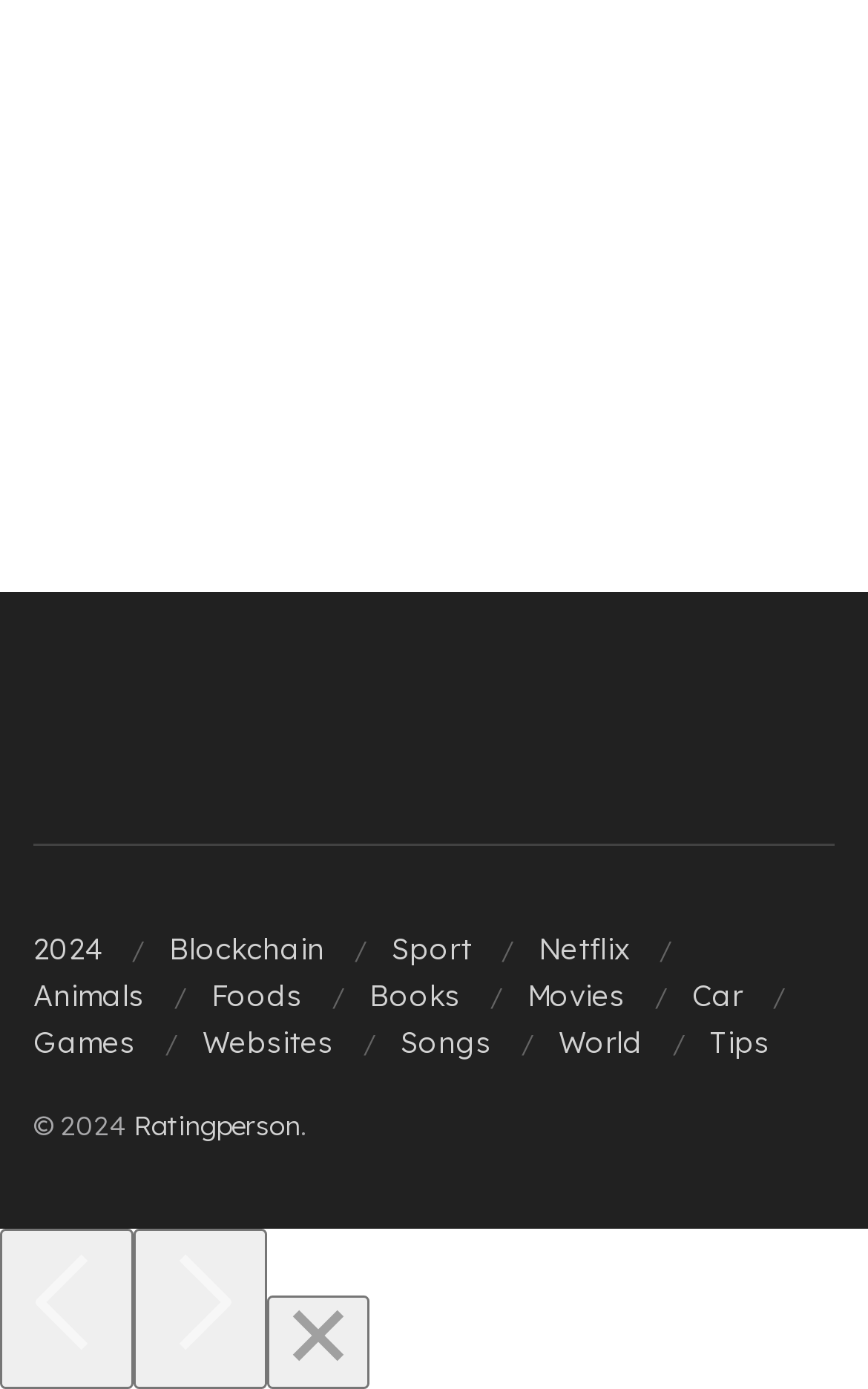Please indicate the bounding box coordinates for the clickable area to complete the following task: "Toggle the menu". The coordinates should be specified as four float numbers between 0 and 1, i.e., [left, top, right, bottom].

None